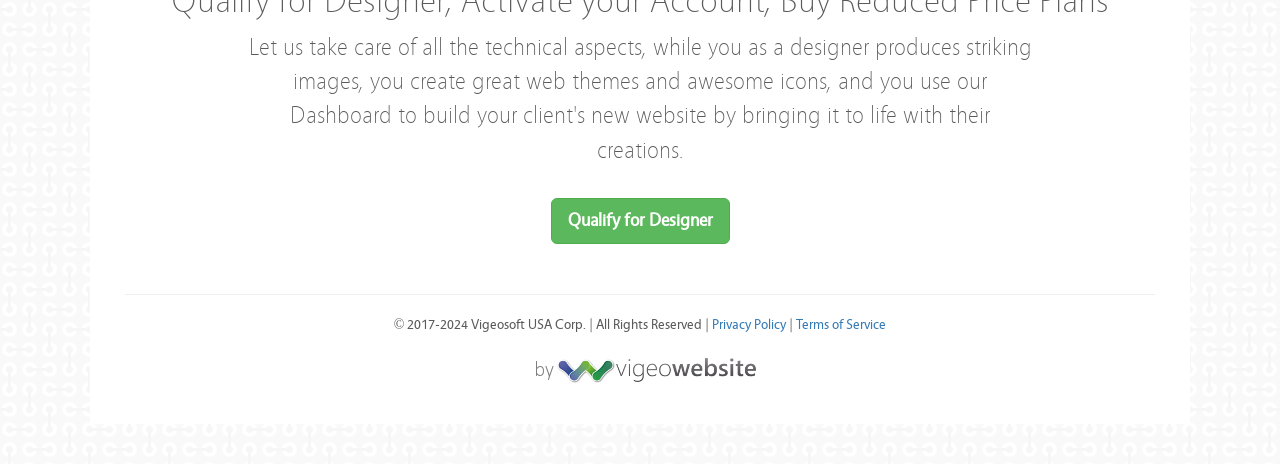Based on the element description Terms of Service, identify the bounding box coordinates for the UI element. The coordinates should be in the format (top-left x, top-left y, bottom-right x, bottom-right y) and within the 0 to 1 range.

[0.622, 0.683, 0.692, 0.718]